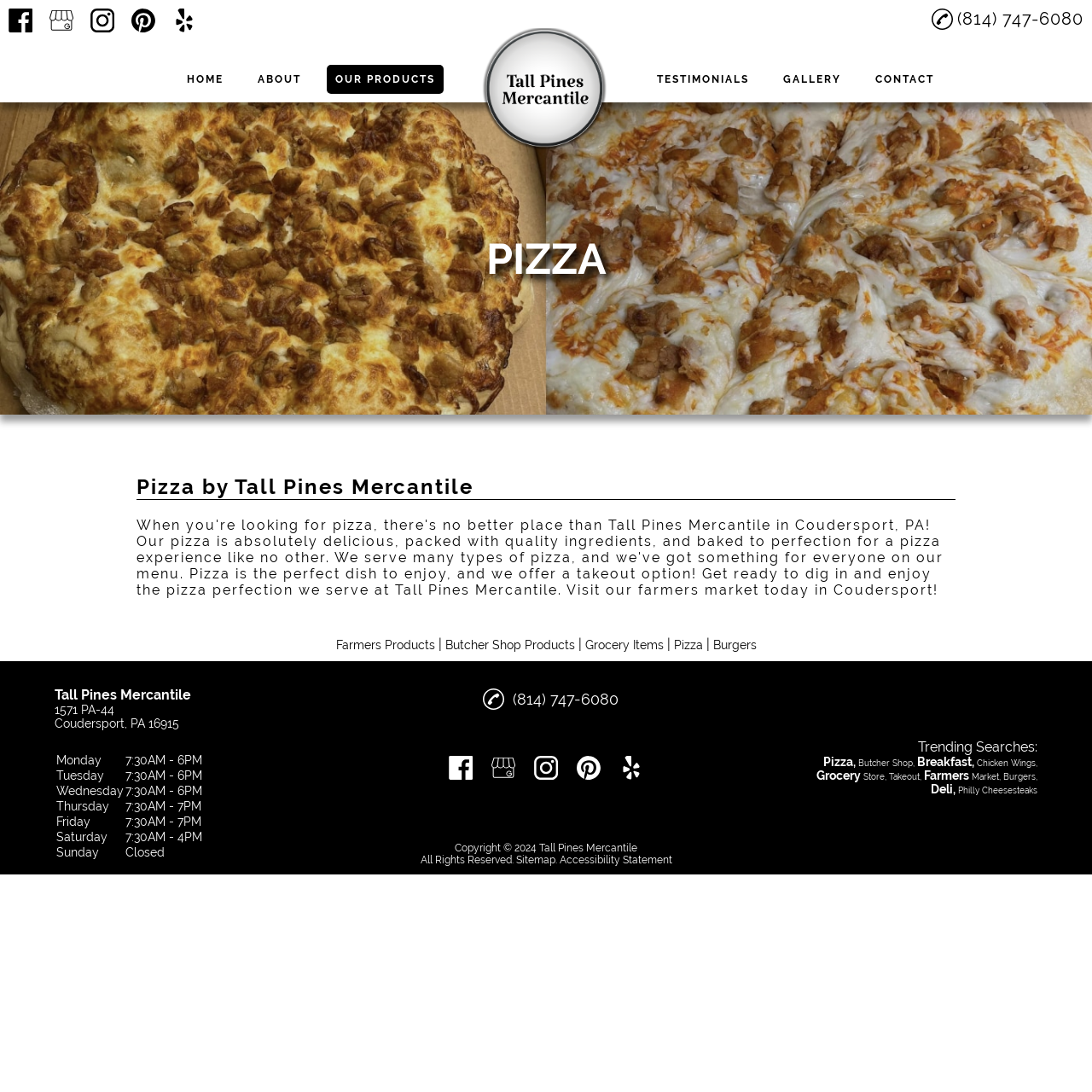Ascertain the bounding box coordinates for the UI element detailed here: "Farmers Products". The coordinates should be provided as [left, top, right, bottom] with each value being a float between 0 and 1.

[0.304, 0.584, 0.401, 0.597]